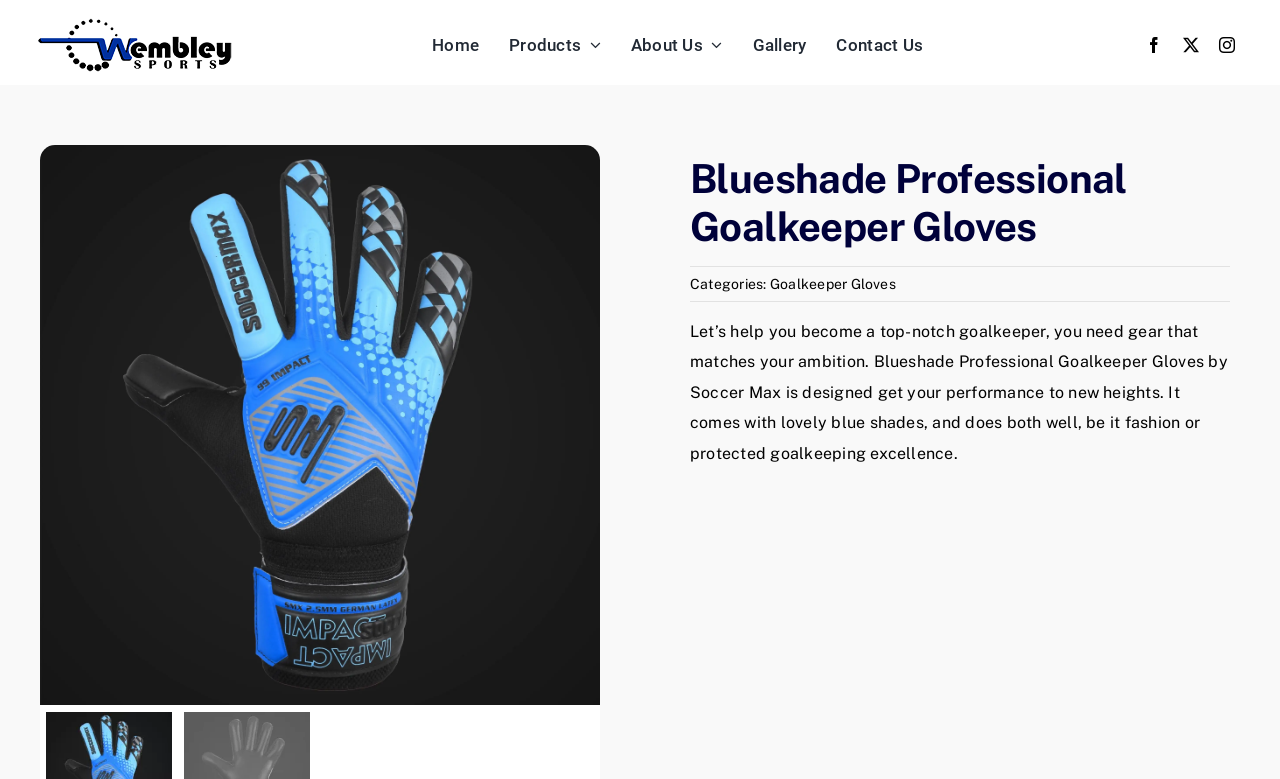Please specify the bounding box coordinates of the region to click in order to perform the following instruction: "Go to Home page".

[0.338, 0.037, 0.374, 0.078]